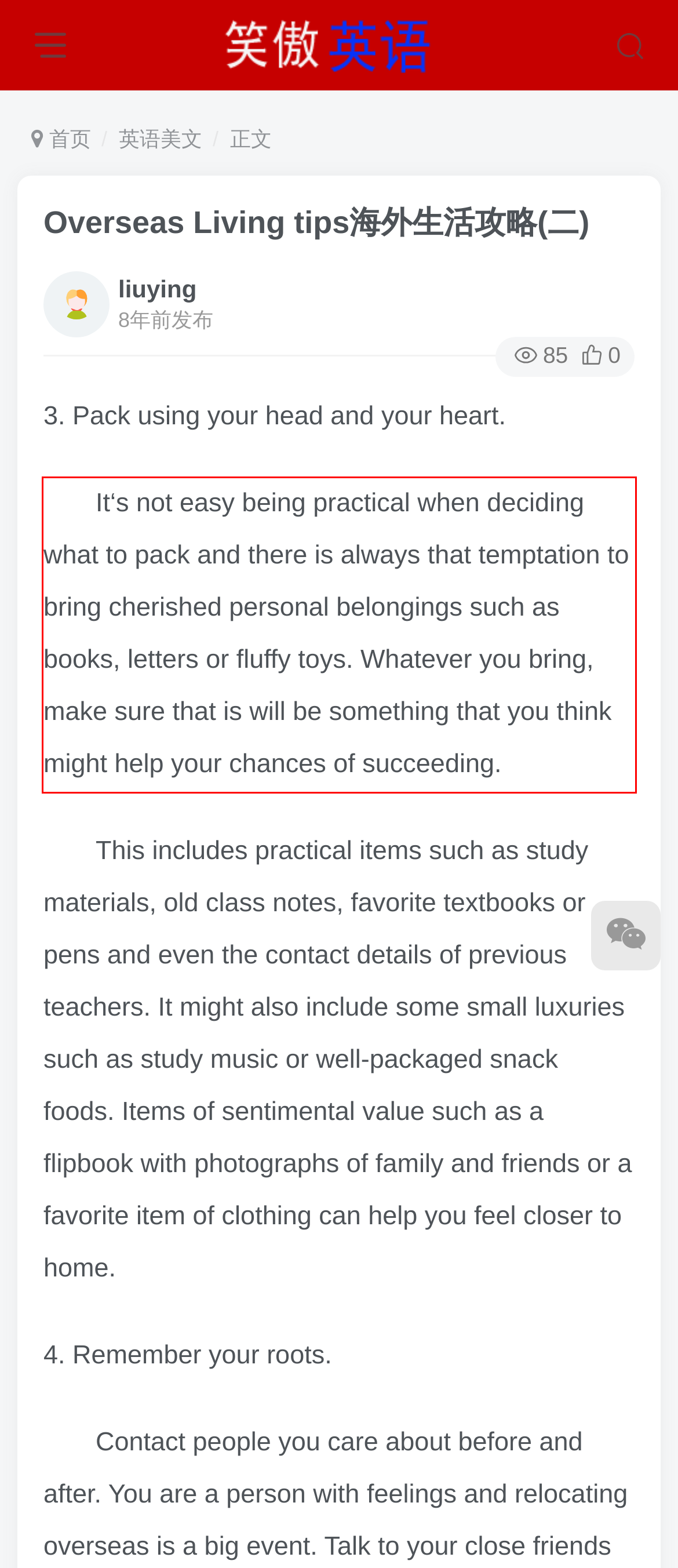Please examine the screenshot of the webpage and read the text present within the red rectangle bounding box.

It‘s not easy being practical when deciding what to pack and there is always that temptation to bring cherished personal belongings such as books, letters or fluffy toys. Whatever you bring, make sure that is will be something that you think might help your chances of succeeding.